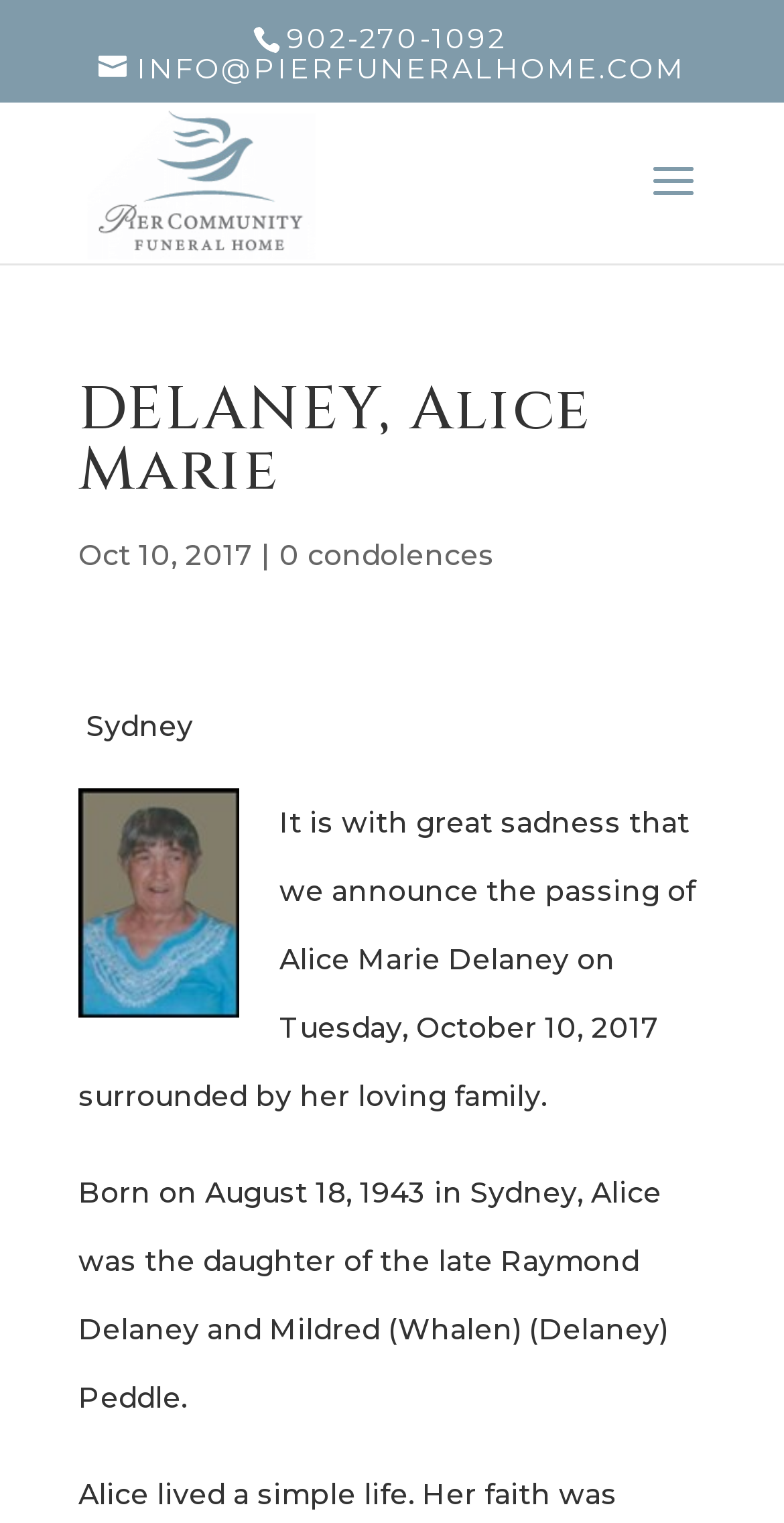Give a detailed overview of the webpage's appearance and contents.

The webpage is an obituary page for Alice Marie Delaney. At the top, there are three links: one with a phone number, another with an email address, and a third with the funeral home's name, accompanied by a logo image. Below these links, the page is divided into two main sections. 

On the left side, there is a heading with the name "DELANEY, Alice Marie" in a larger font. Below the heading, there is a date "Oct 10, 2017" followed by a vertical line and a link to "0 condolences". 

On the right side of the heading, there is a small image, likely a profile picture of Alice Marie Delaney. Below the image, there is a paragraph of text that starts with "Sydney" and announces the passing of Alice Marie Delaney, providing details about her death. 

Below this paragraph, there is another paragraph that provides more information about Alice's life, including her birthdate and parents' names.